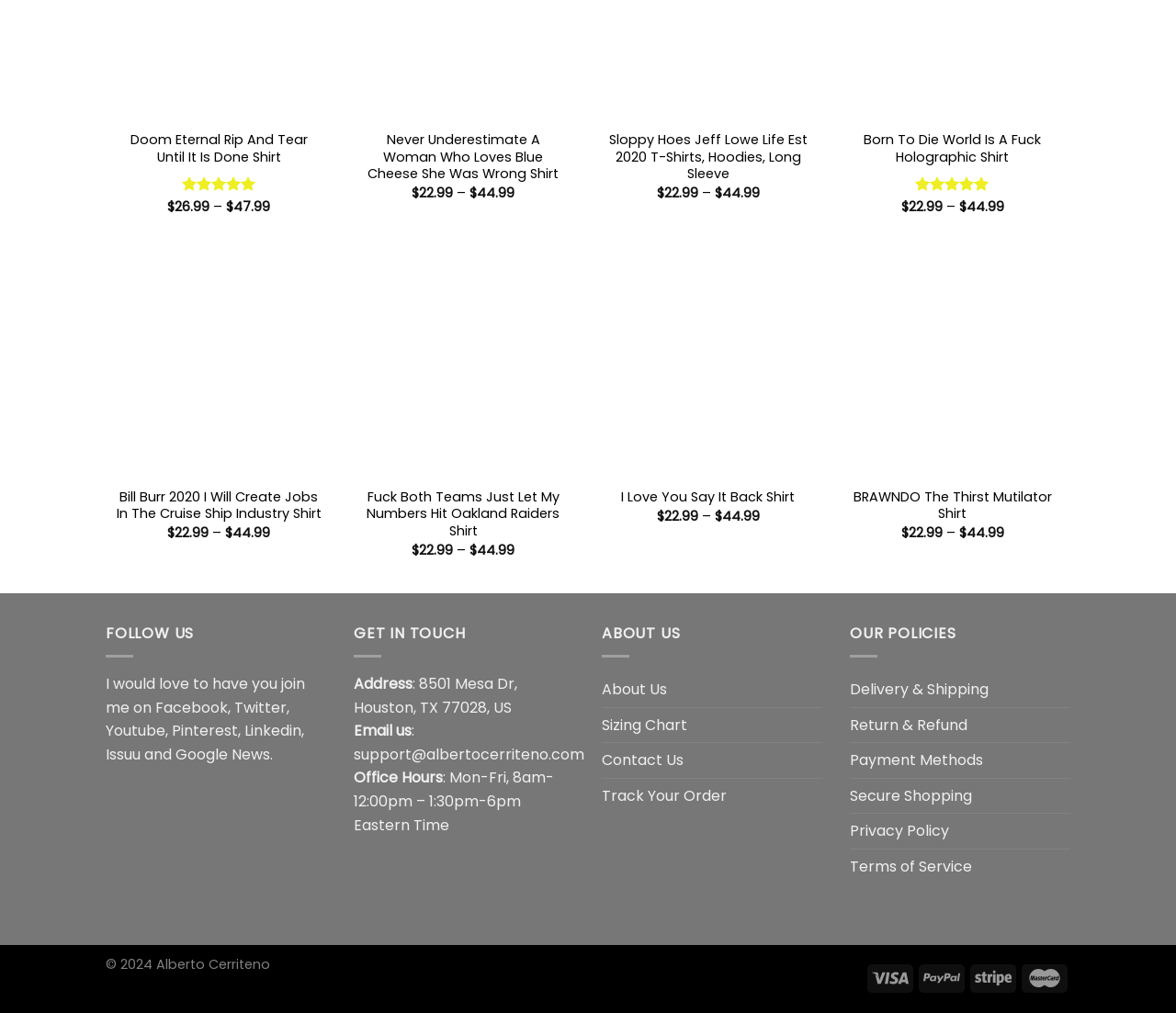What social media platforms does the website owner use?
Answer the question with just one word or phrase using the image.

Facebook, Twitter, etc.